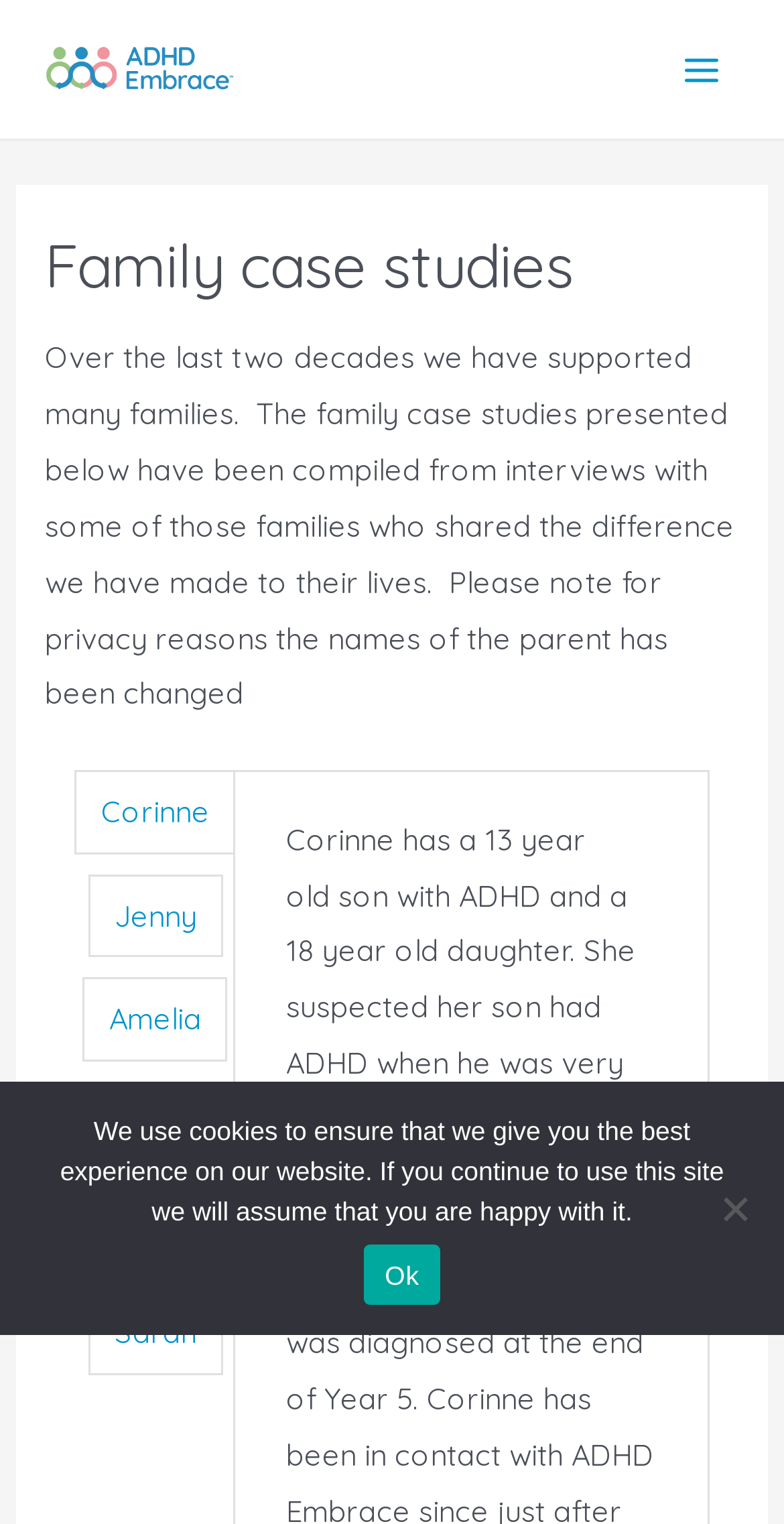Highlight the bounding box coordinates of the region I should click on to meet the following instruction: "Read Corinne's case study".

[0.099, 0.506, 0.299, 0.559]